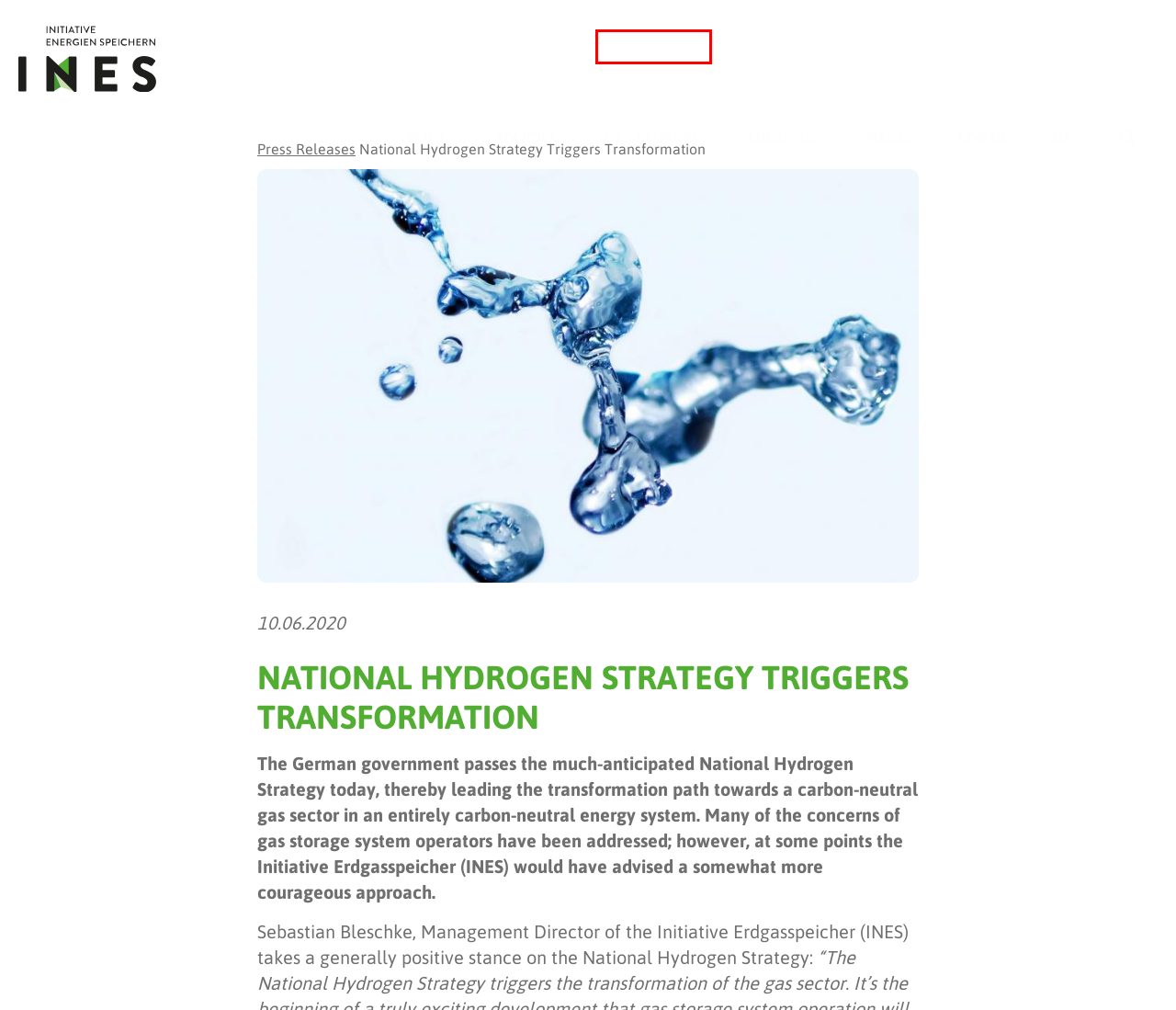With the provided webpage screenshot containing a red bounding box around a UI element, determine which description best matches the new webpage that appears after clicking the selected element. The choices are:
A. Media - INESINES Initiative Energien Speichern
B. Homepage - INESINES Initiative Energien Speichern
C. Gas Storage Types - INESINES Initiative Energien Speichern
D. About us - INESINES Initiative Energien Speichern
E. Security of Supply - INESINES Initiative Energien Speichern
F. Gas Storage - INESINES Initiative Energien Speichern
G. Policies - INESINES Initiative Energien Speichern
H. MAHS Survey - INESINES Initiative Energien Speichern

F